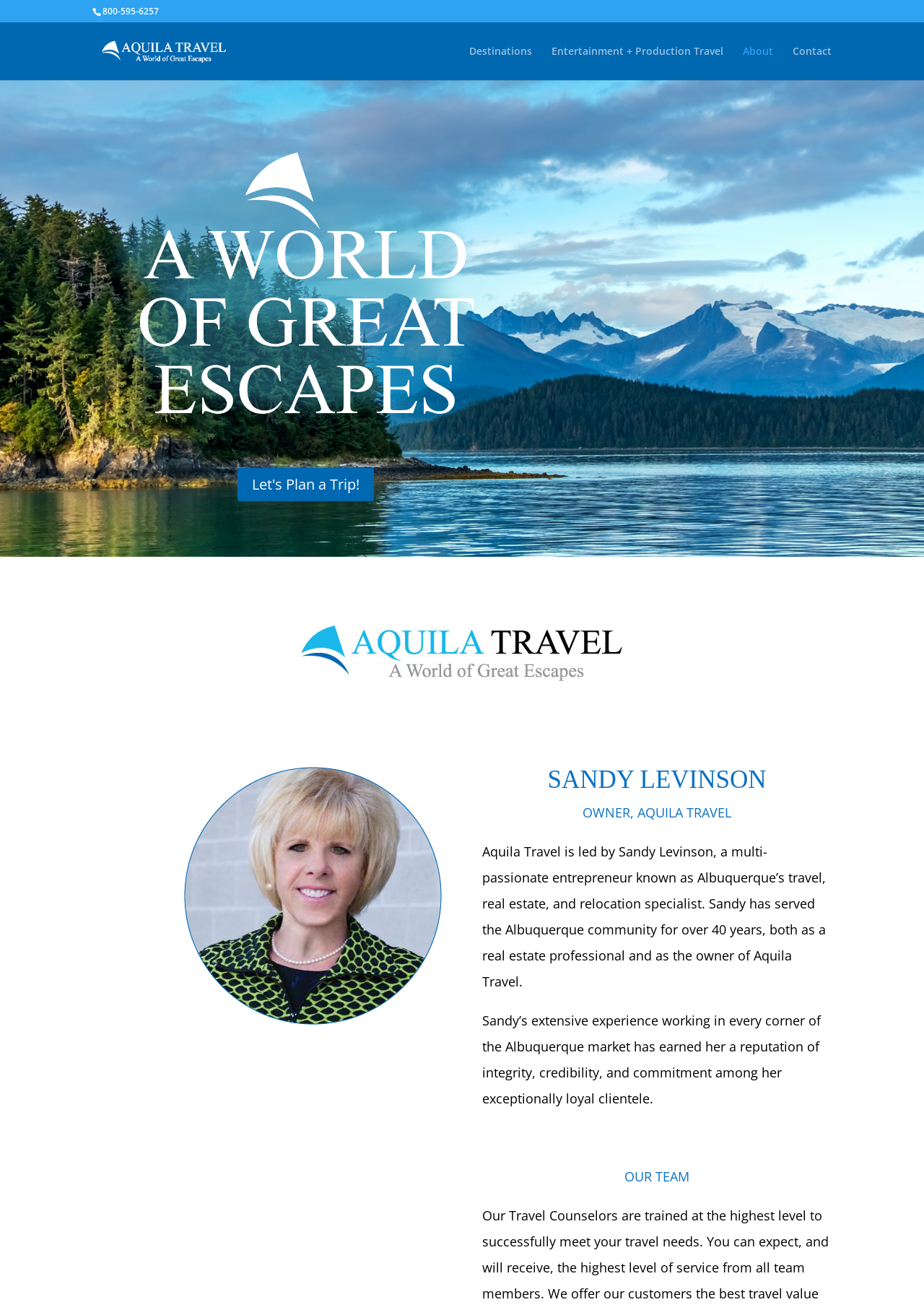What is the profession of Sandy Levinson?
Using the image, respond with a single word or phrase.

Real estate professional and travel specialist